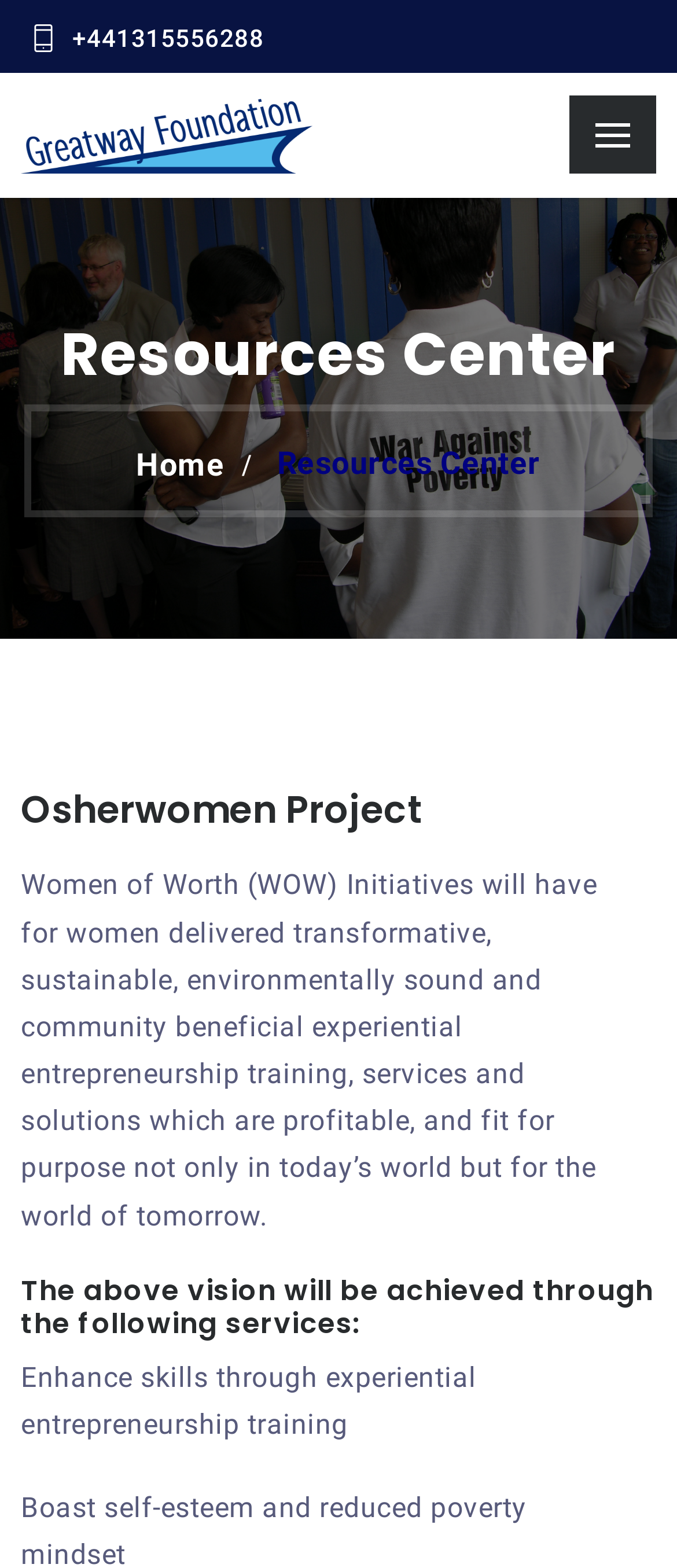What is the purpose of the Women of Worth (WOW) Initiatives?
Kindly offer a comprehensive and detailed response to the question.

I found the purpose of the Women of Worth (WOW) Initiatives by reading the static text element with the bounding box coordinates [0.031, 0.554, 0.882, 0.786], which describes the initiatives as delivering 'transformative, sustainable, environmentally sound and community beneficial experiential entrepreneurship training, services and solutions'.